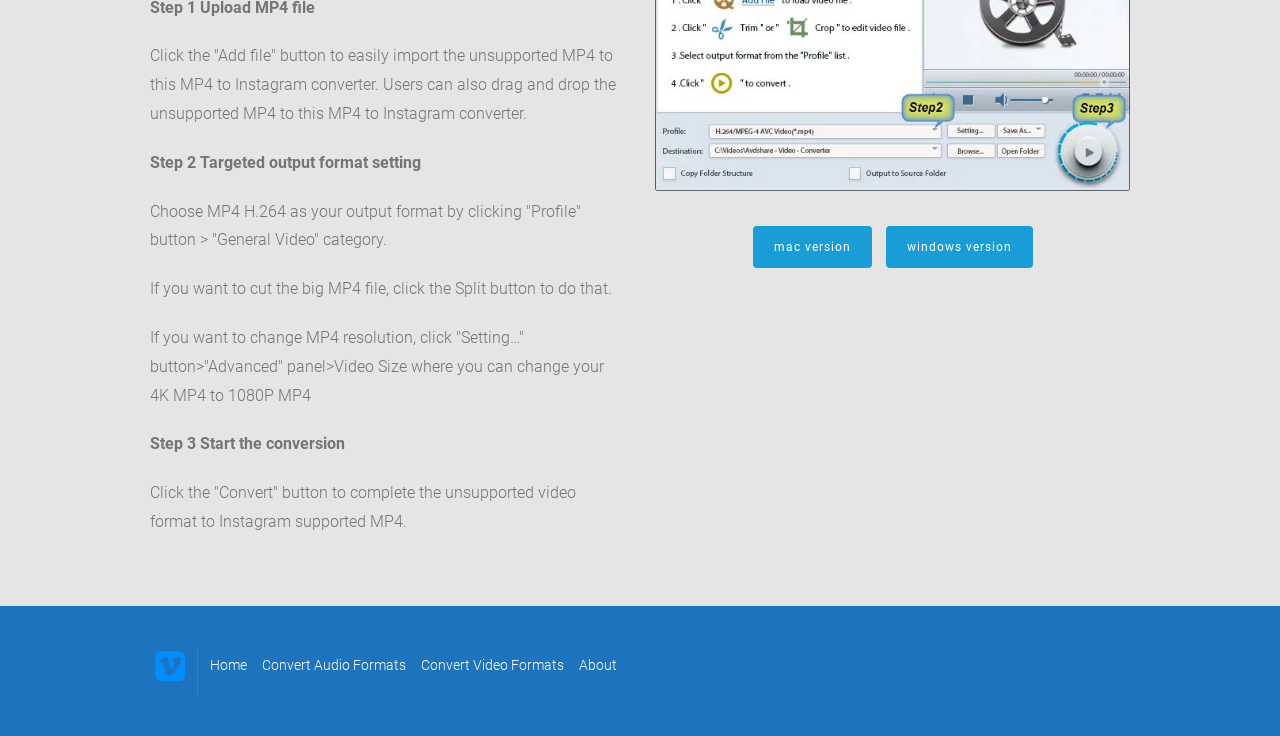What is the final step in the conversion process?
Ensure your answer is thorough and detailed.

The webpage states that the final step is to click the 'Convert' button to complete the conversion of the unsupported video format to an Instagram-supported MP4, indicating that this step initiates the actual conversion process.